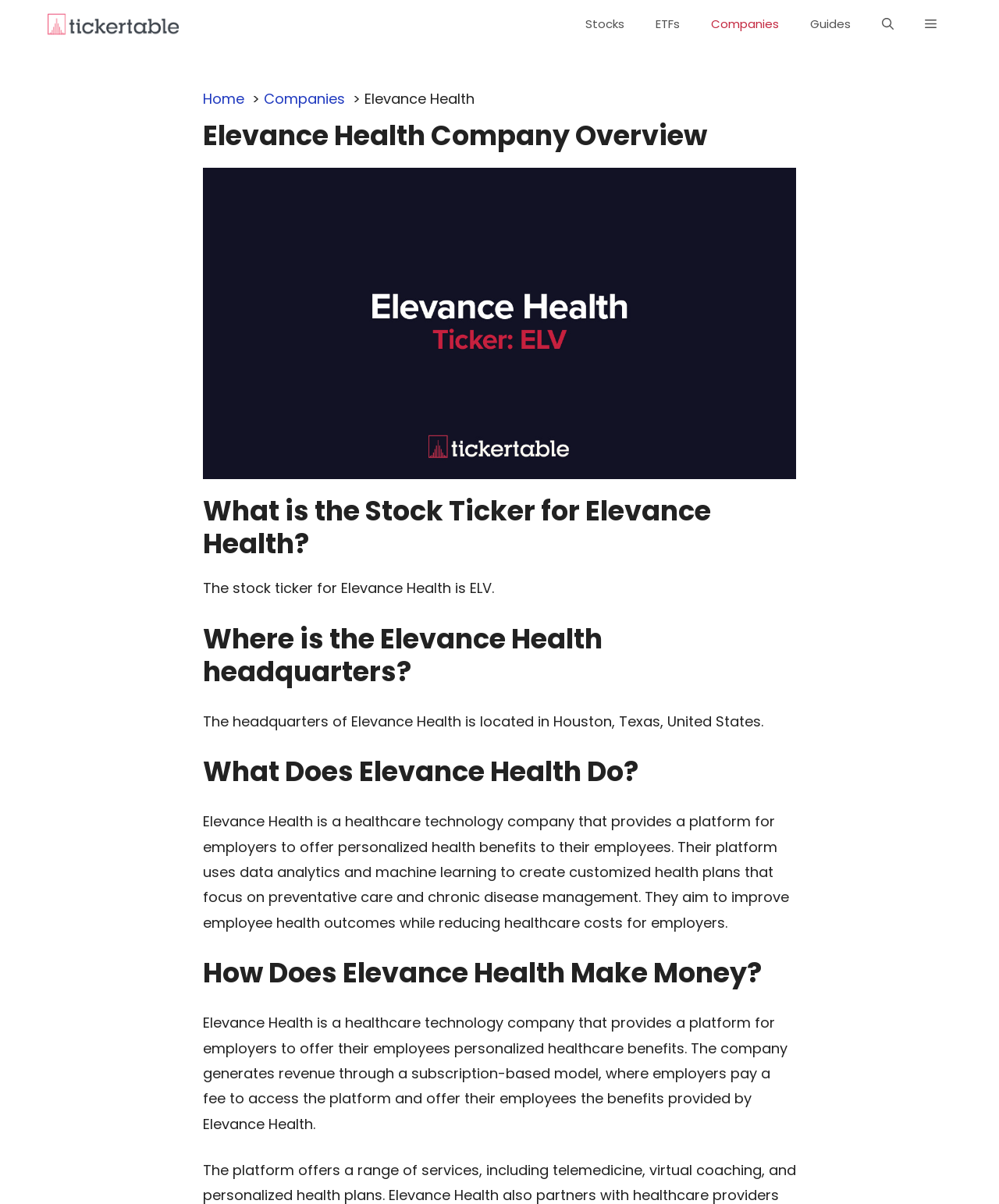What is the stock ticker for Elevance Health?
Please give a detailed answer to the question using the information shown in the image.

The answer can be found in the section 'What is the Stock Ticker for Elevance Health?' where it is stated that 'The stock ticker for Elevance Health is ELV.'